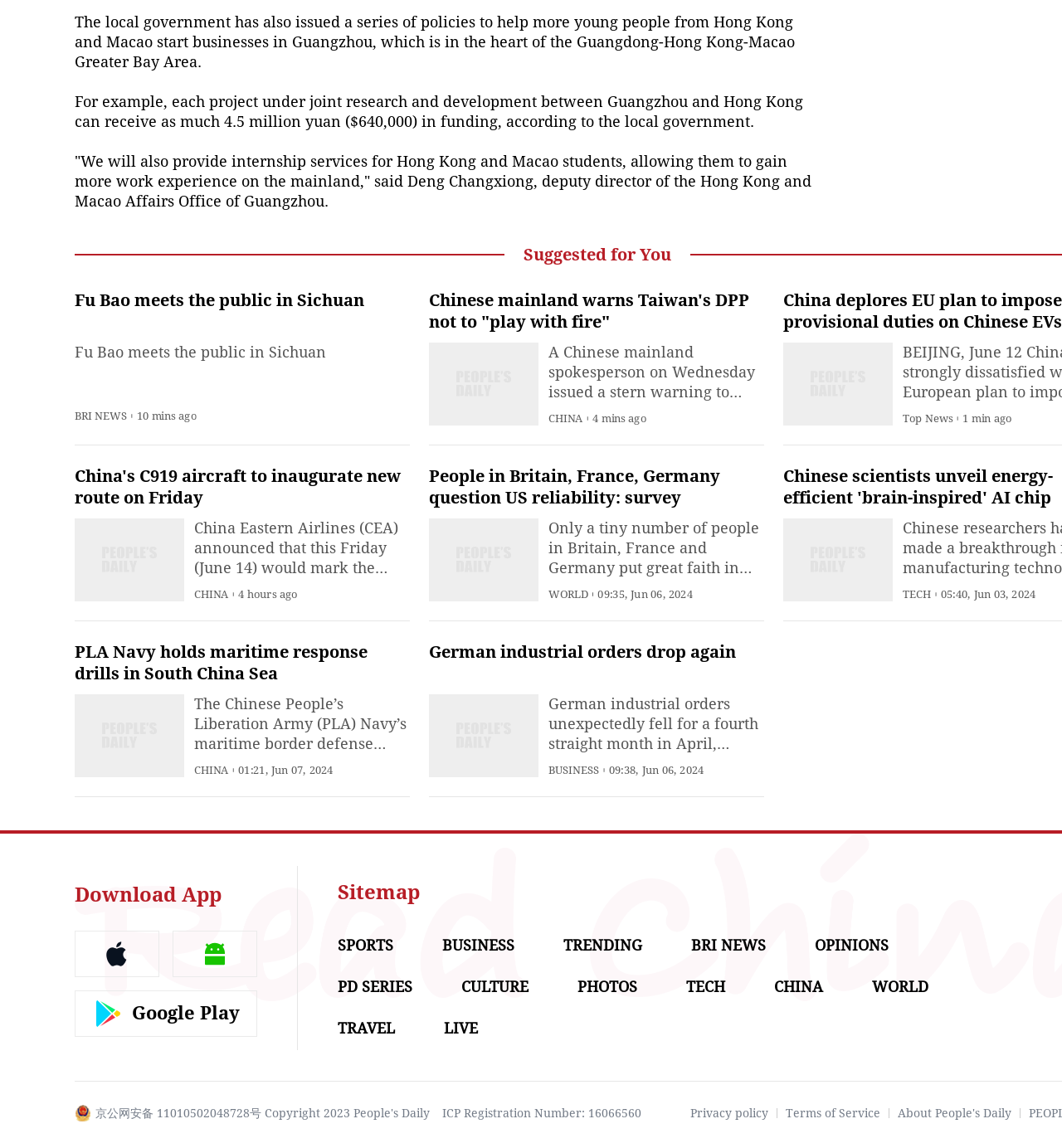How much funding can each project under joint research and development between Guangzhou and Hong Kong receive?
Could you give a comprehensive explanation in response to this question?

According to the local government, each project under joint research and development between Guangzhou and Hong Kong can receive as much as 4.5 million yuan in funding.